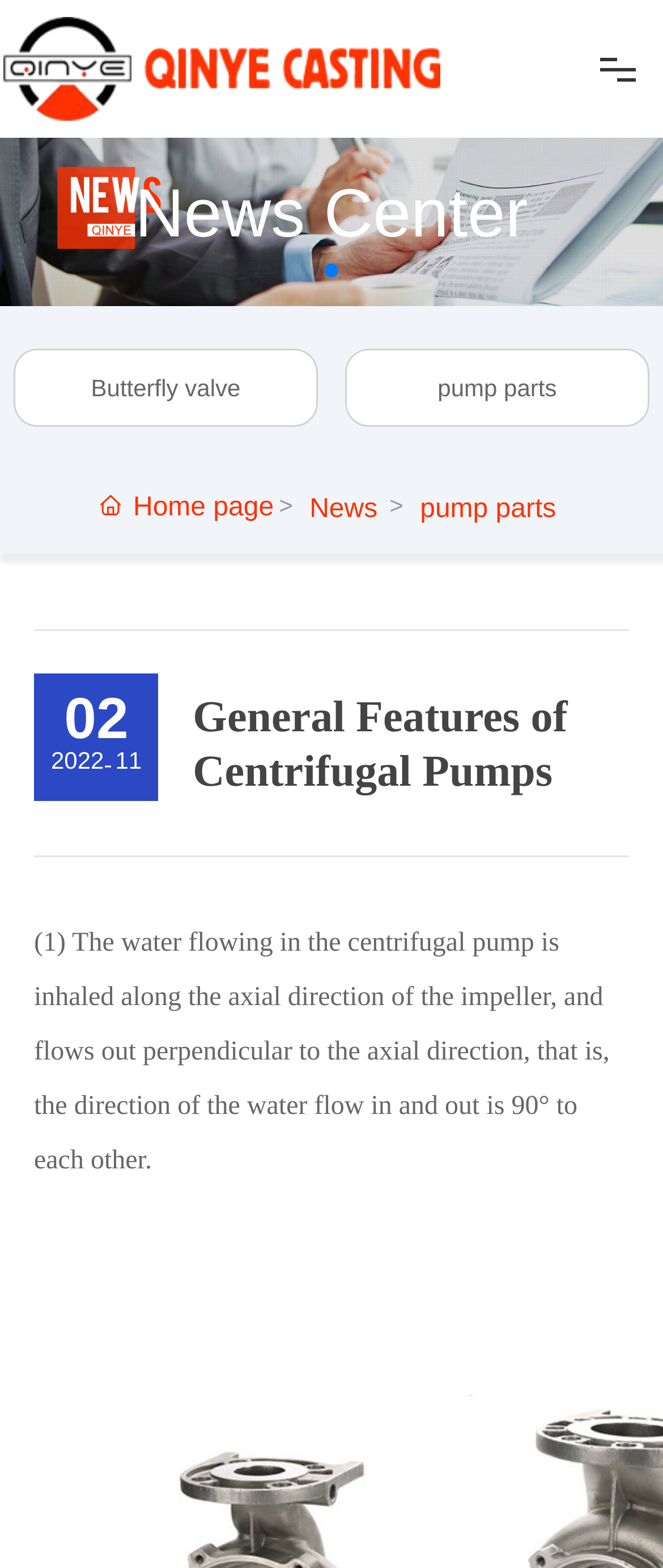Determine the bounding box coordinates for the HTML element described here: "alt="pic" title=""".

[0.005, 0.034, 0.664, 0.051]